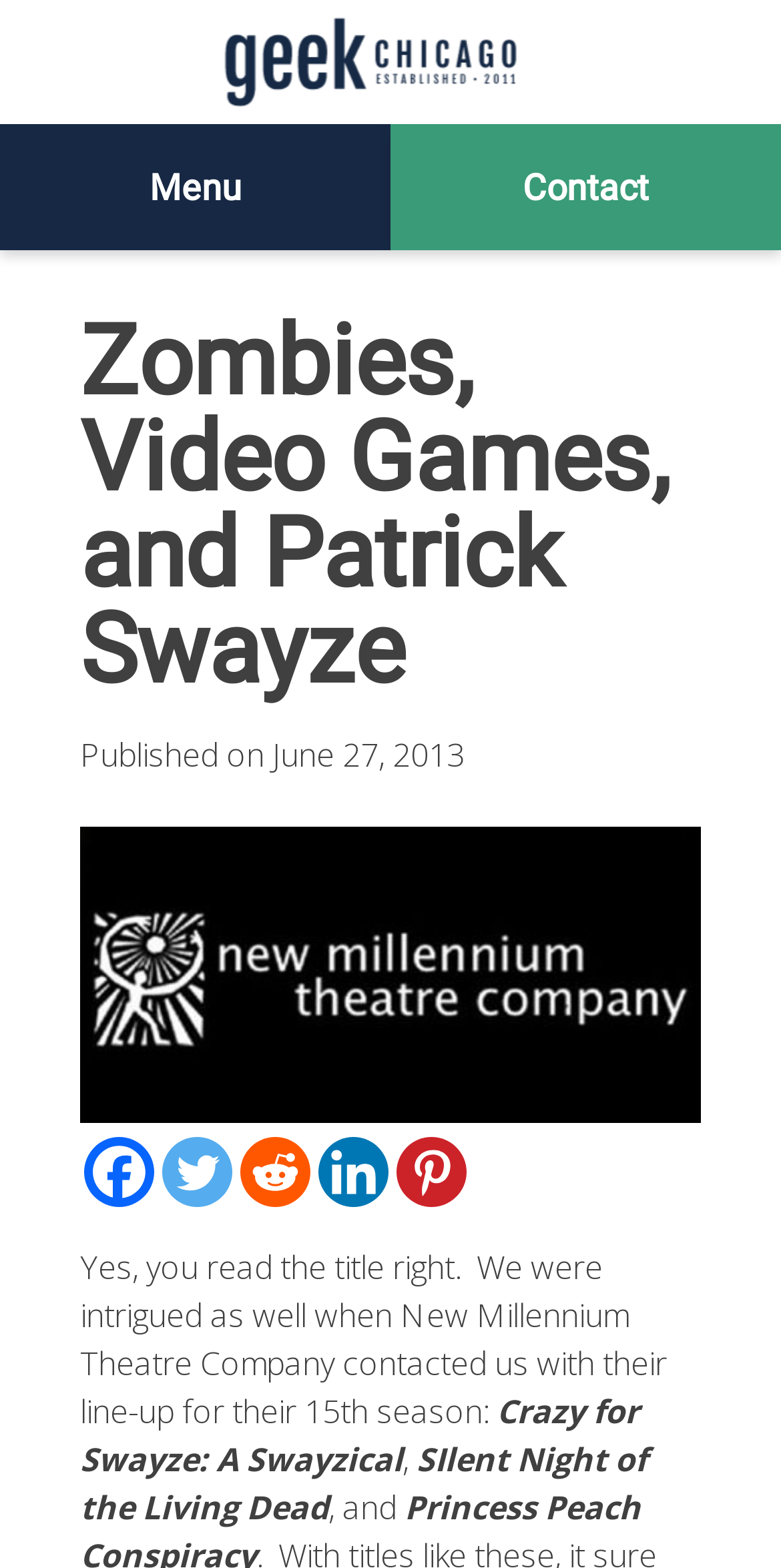Find the bounding box coordinates for the area that should be clicked to accomplish the instruction: "Check Facebook link".

[0.108, 0.725, 0.197, 0.769]